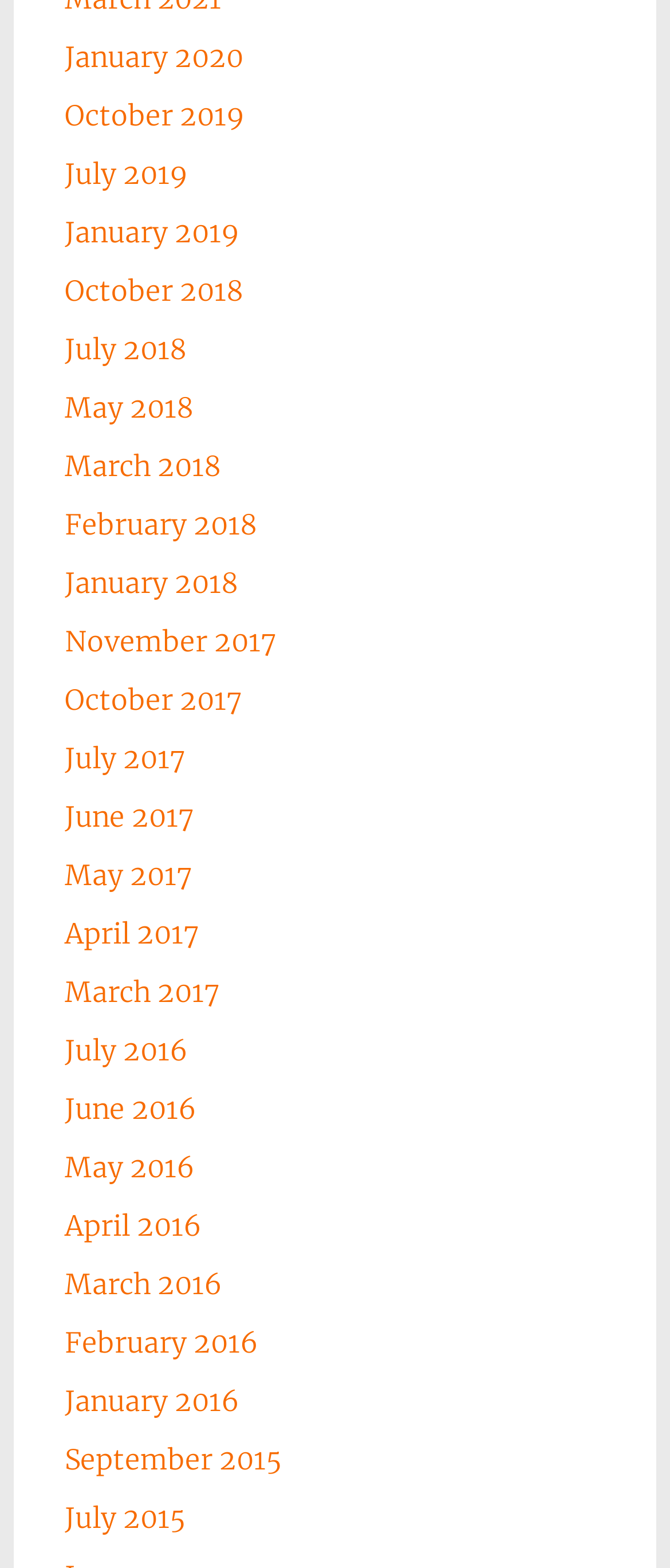Find the bounding box coordinates of the element I should click to carry out the following instruction: "view July 2015".

[0.097, 0.956, 0.276, 0.978]